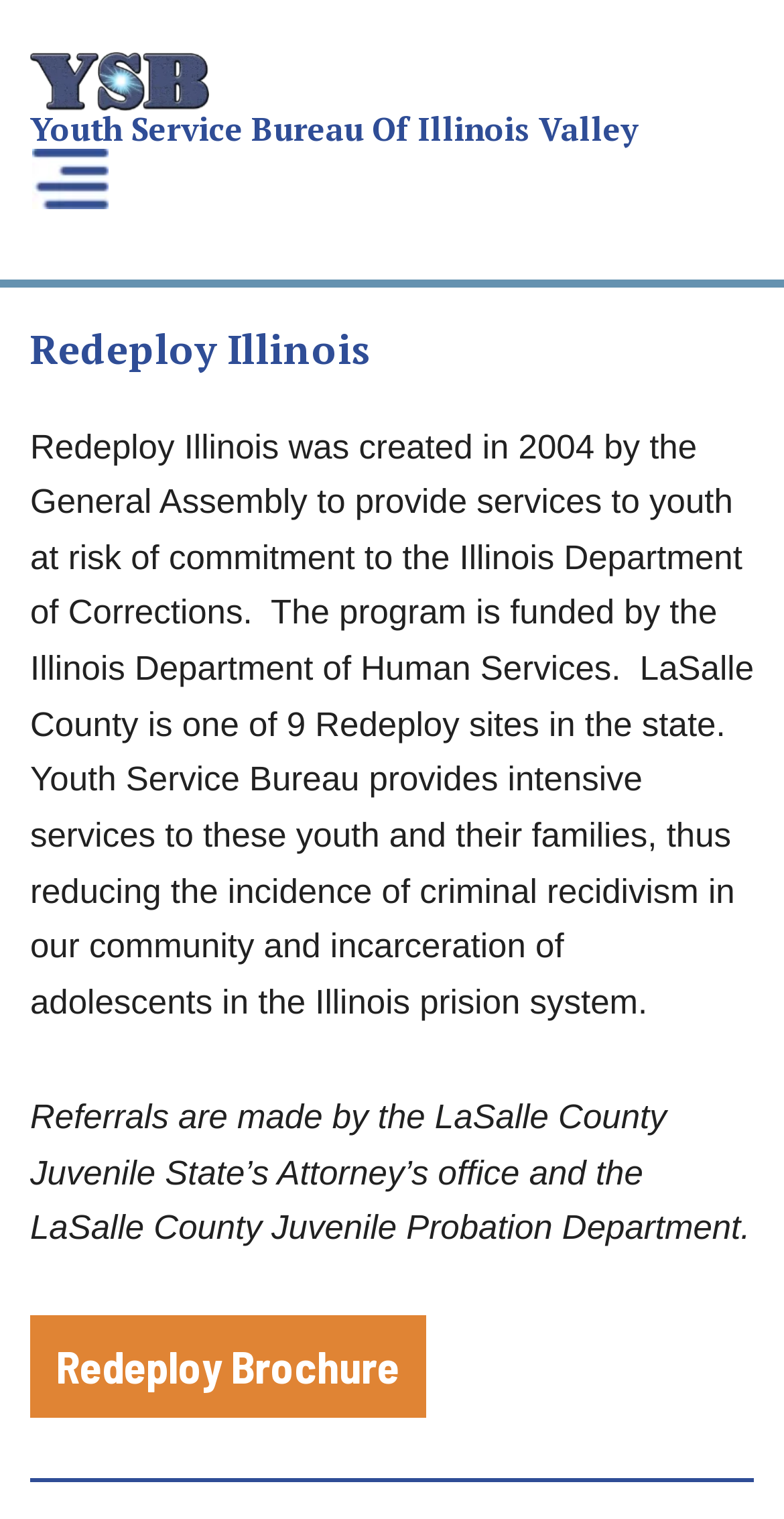Articulate a detailed summary of the webpage's content and design.

The webpage is about Redeploy Illinois, a program that provides services to youth at risk of commitment to the Illinois Department of Corrections. At the top left of the page, there is a link and an image with the text "Youth Service Bureau Of Illinois Valley". Below this, there is a heading with the same text, taking up most of the width of the page. 

To the right of the heading, there is a button labeled "View Menu". Below the button, there is a large article section that takes up most of the page. At the top of this section, there is a heading that reads "Redeploy Illinois". 

Below the heading, there is a paragraph of text that explains the purpose and funding of Redeploy Illinois, as well as its goals and impact on the community. Further down, there is another paragraph that explains how referrals are made to the program. 

At the bottom of the article section, there is a link to a "Redeploy Brochure". The page is divided into sections by a horizontal separator at the very bottom.